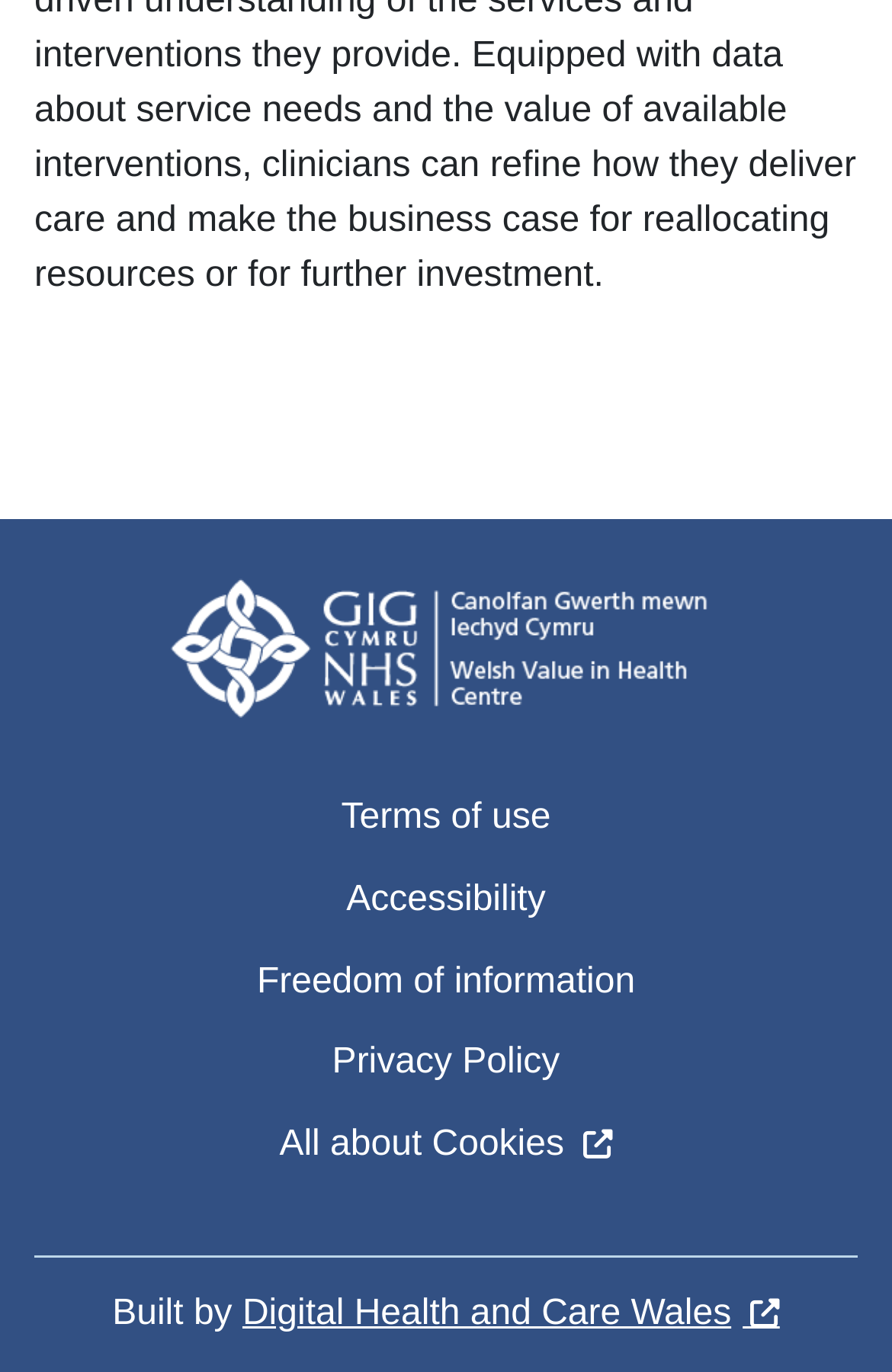Give the bounding box coordinates for the element described as: "Terms of use".

[0.123, 0.567, 0.877, 0.626]